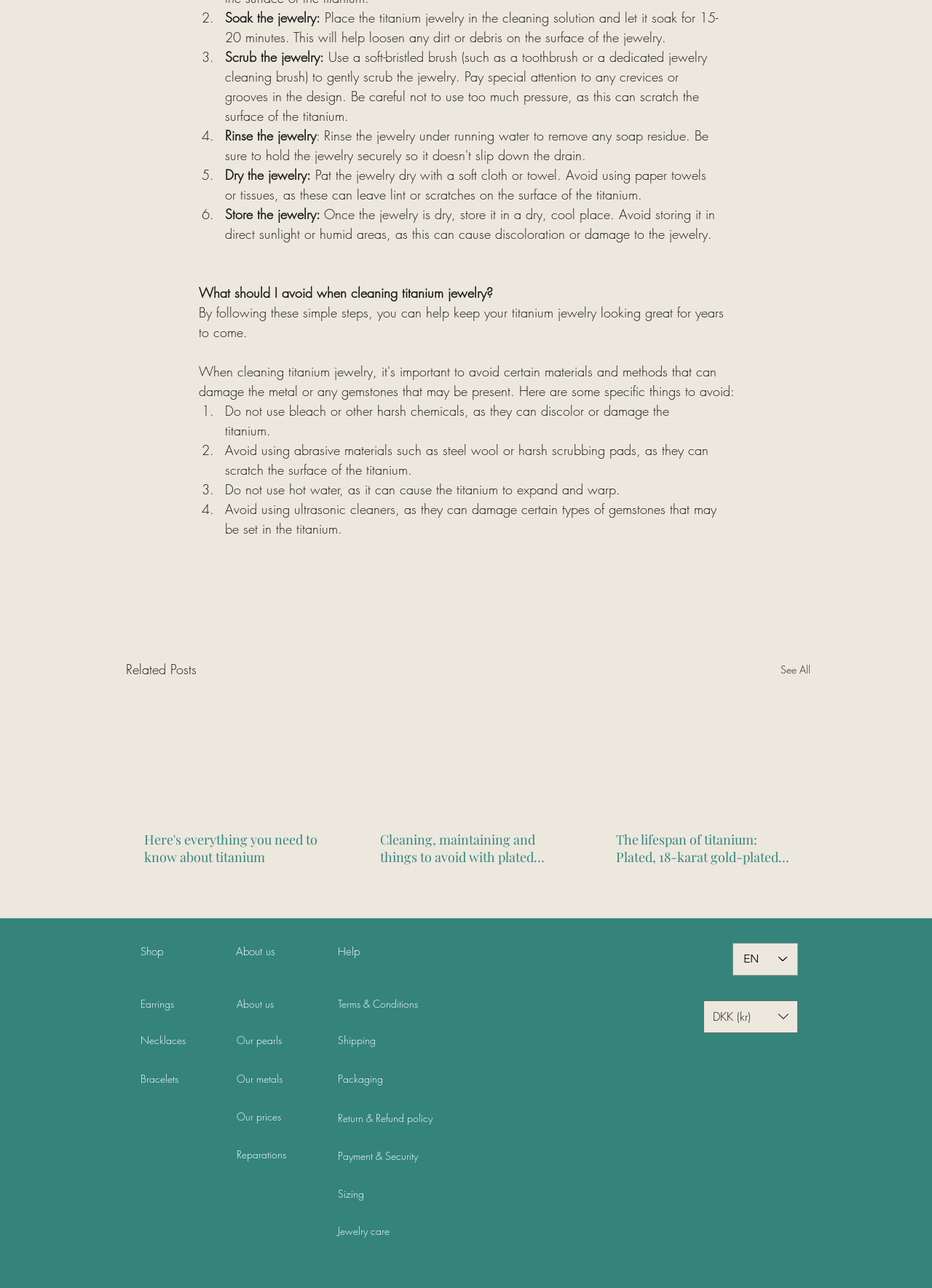Please specify the bounding box coordinates of the area that should be clicked to accomplish the following instruction: "Follow the 'Instagram' social media link". The coordinates should consist of four float numbers between 0 and 1, i.e., [left, top, right, bottom].

[0.784, 0.817, 0.815, 0.839]